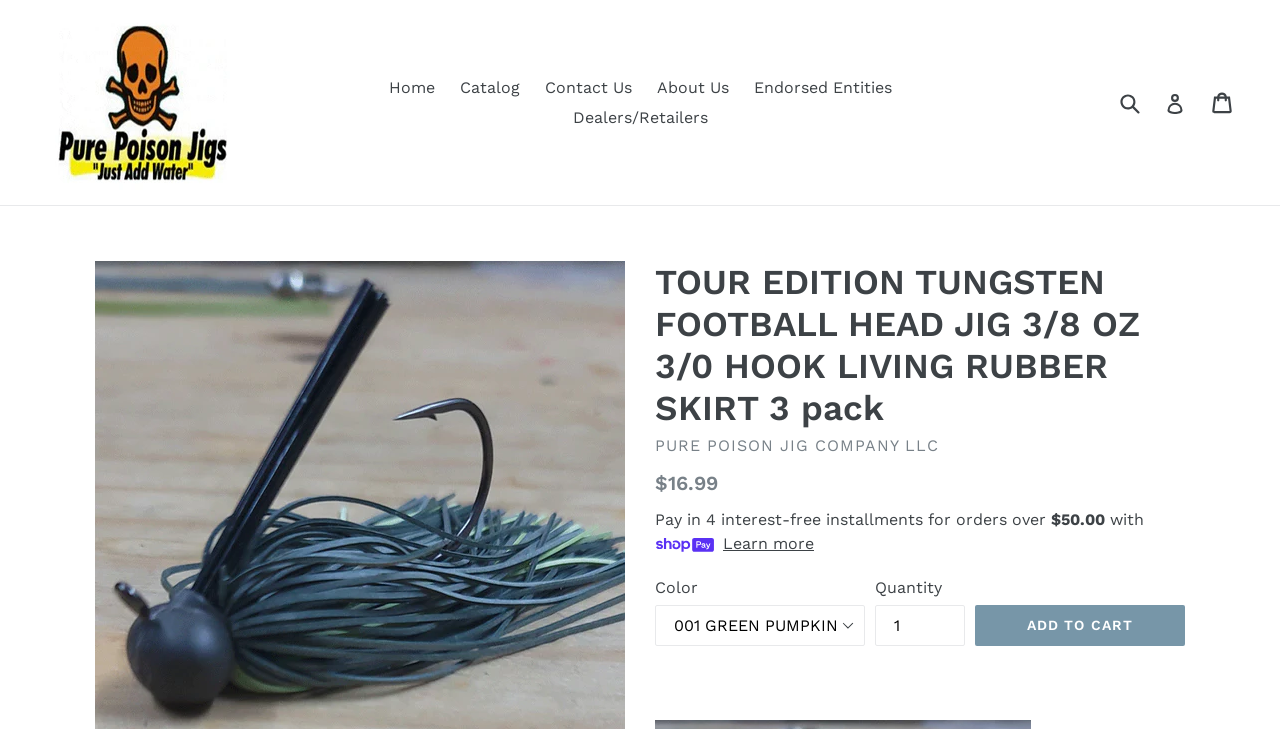What is the purpose of the 'ADD TO CART' button?
Answer with a single word or phrase, using the screenshot for reference.

To add product to cart